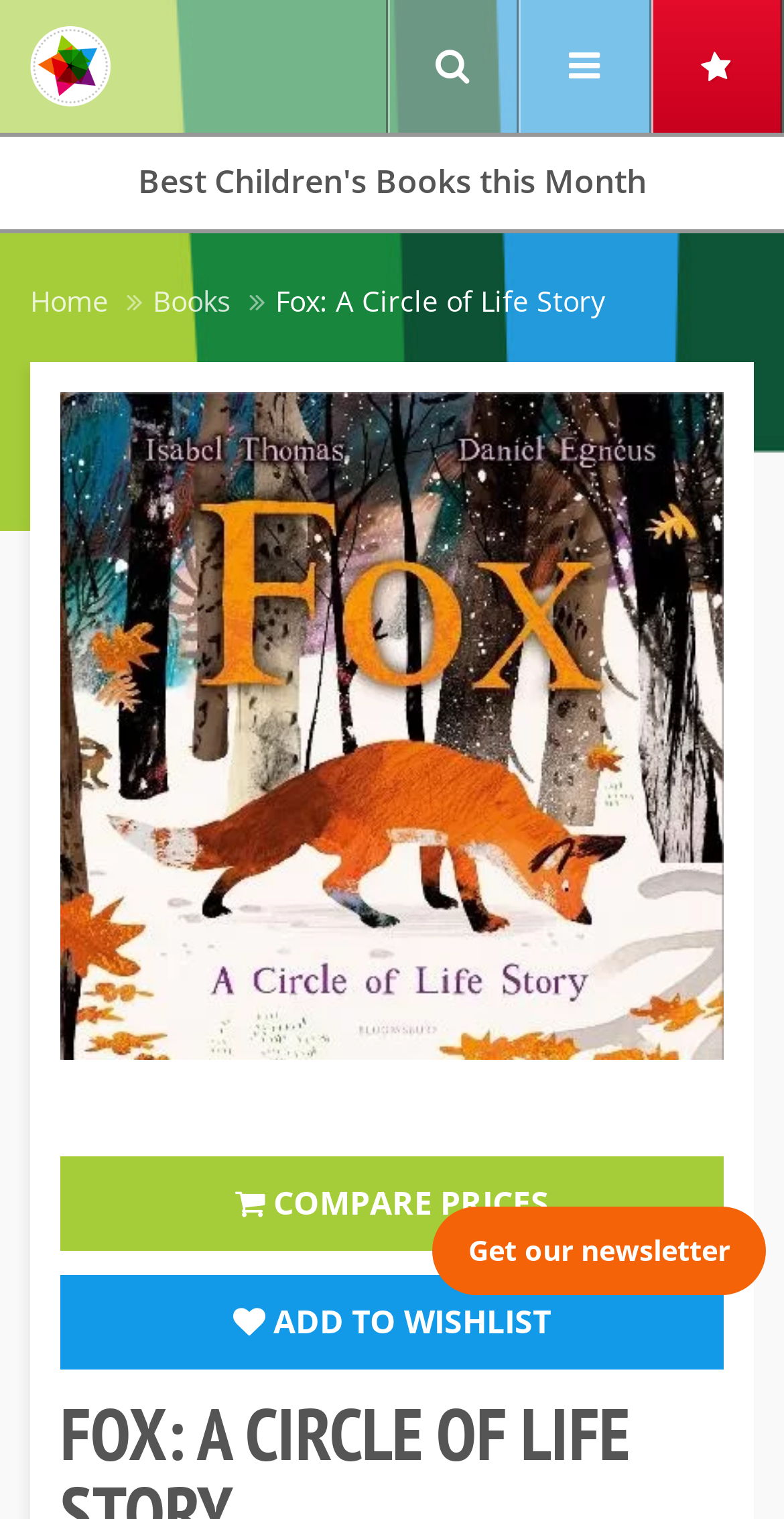Please determine the bounding box coordinates for the UI element described as: "title="Toppsta"".

[0.038, 0.017, 0.115, 0.07]